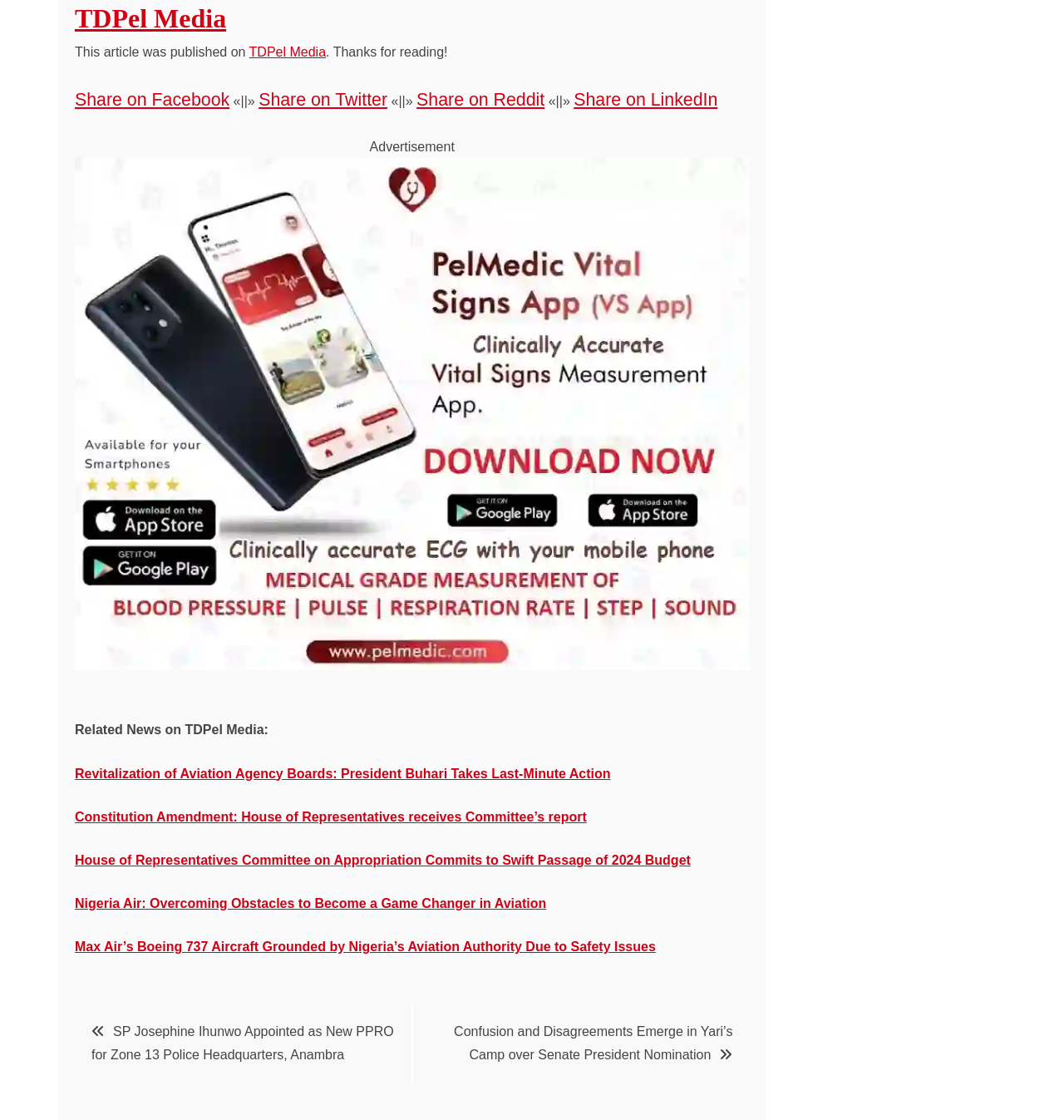How many social media platforms can you share the article on?
Please describe in detail the information shown in the image to answer the question.

The webpage provides options to share the article on four social media platforms, namely Facebook, Twitter, Reddit, and LinkedIn, which are represented by links with corresponding text.